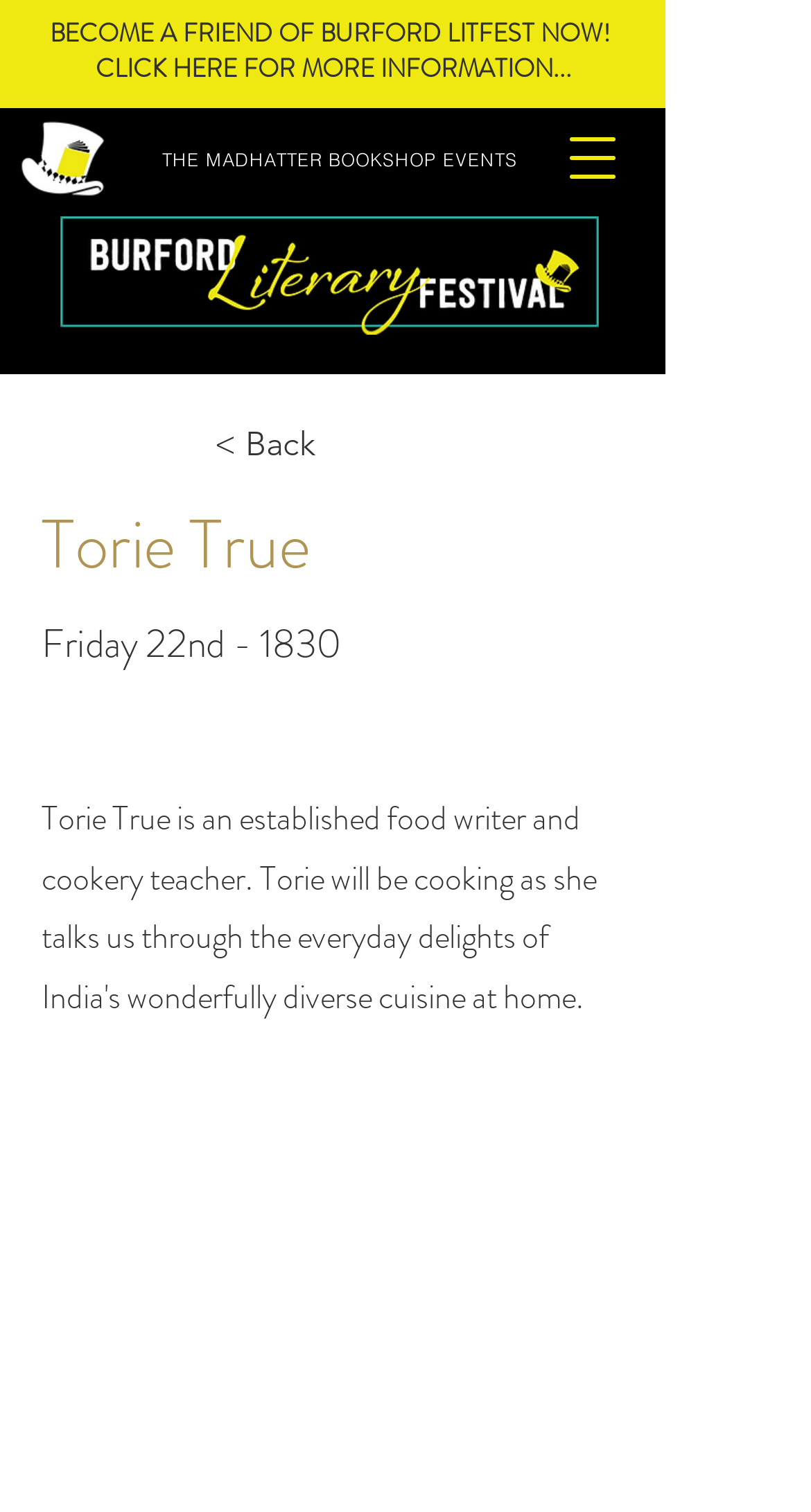What is the event date and time?
Using the image, answer in one word or phrase.

Friday 22nd - 1830